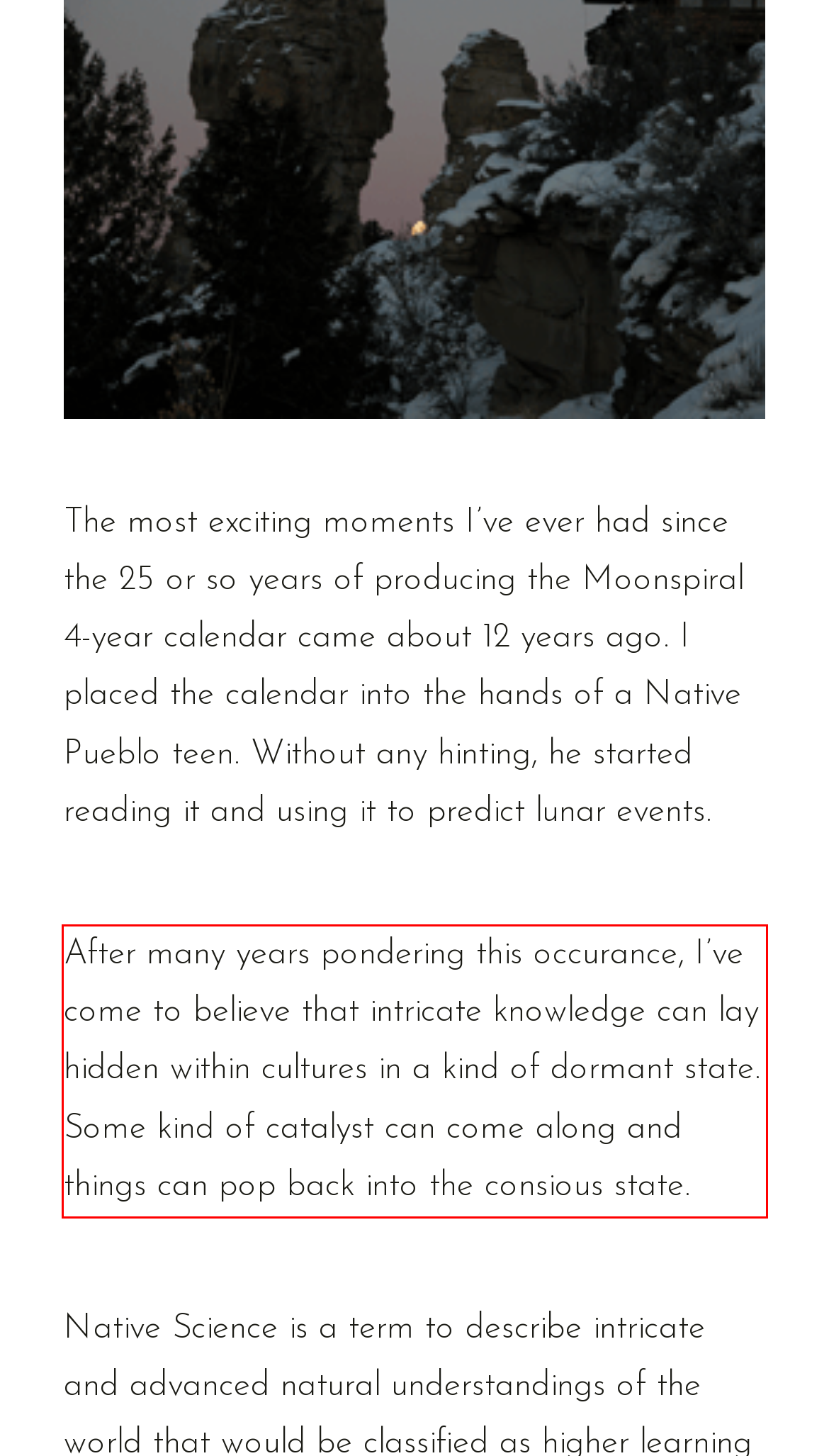Please perform OCR on the text within the red rectangle in the webpage screenshot and return the text content.

After many years pondering this occurance, I’ve come to believe that intricate knowledge can lay hidden within cultures in a kind of dormant state. Some kind of catalyst can come along and things can pop back into the consious state.